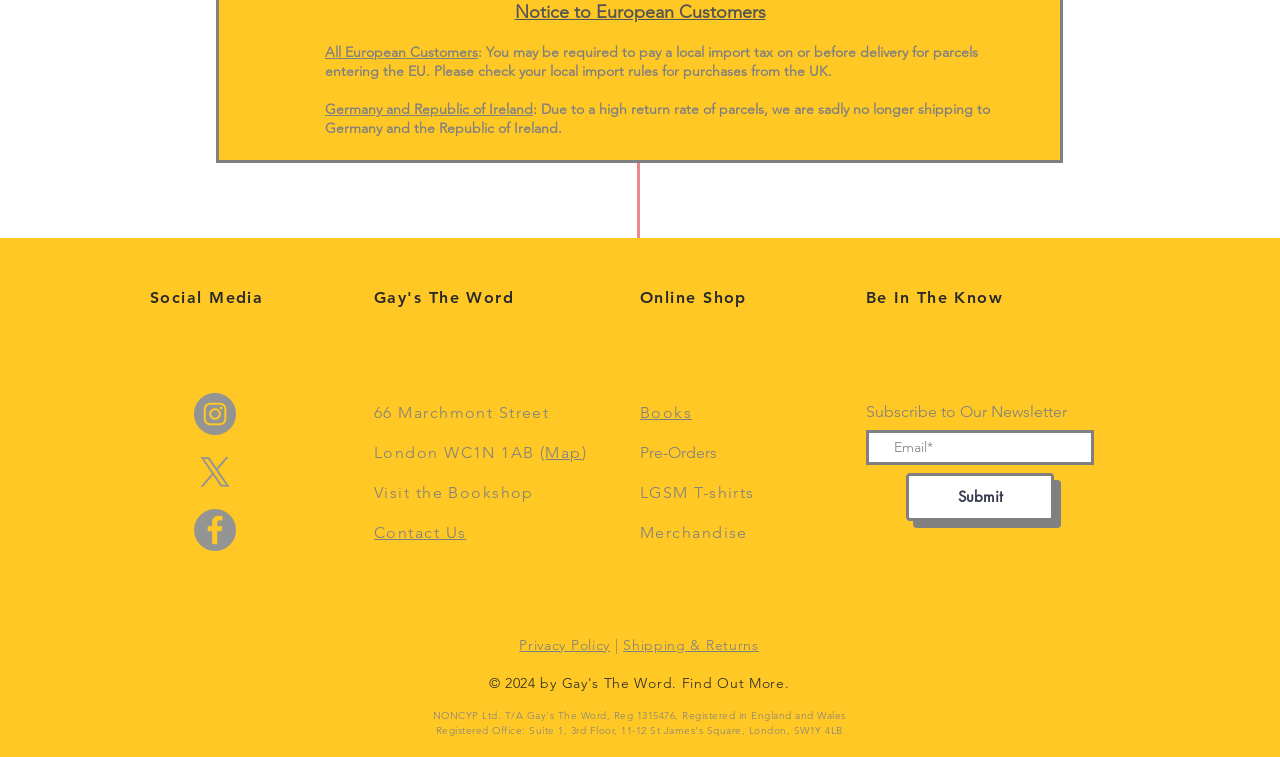Please look at the image and answer the question with a detailed explanation: What is the notice for European customers?

The notice for European customers is about the possibility of having to pay a local import tax on or before delivery for parcels entering the EU, as stated in the StaticText elements with IDs 476 and 482.